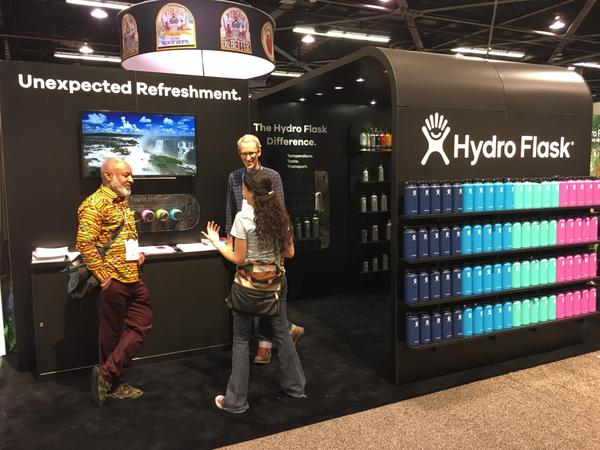Paint a vivid picture of the image with your description.

At a bustling tradeshow, the Hydro Flask booth stands out with its sleek, modern design. A representative in a vibrant, patterned shirt engages with a visitor, pointing towards a digital screen displaying picturesque beach scenes, which conveys the message of "Unexpected Refreshment." The booth emphasizes the "Hydro Flask Difference," highlighting the brand's commitment to quality with an impressive display of colorful water bottles arranged on shelves, showcasing various styles and sizes. The atmosphere is energetic, centered around innovative hydration solutions, perfect for outdoor enthusiasts.